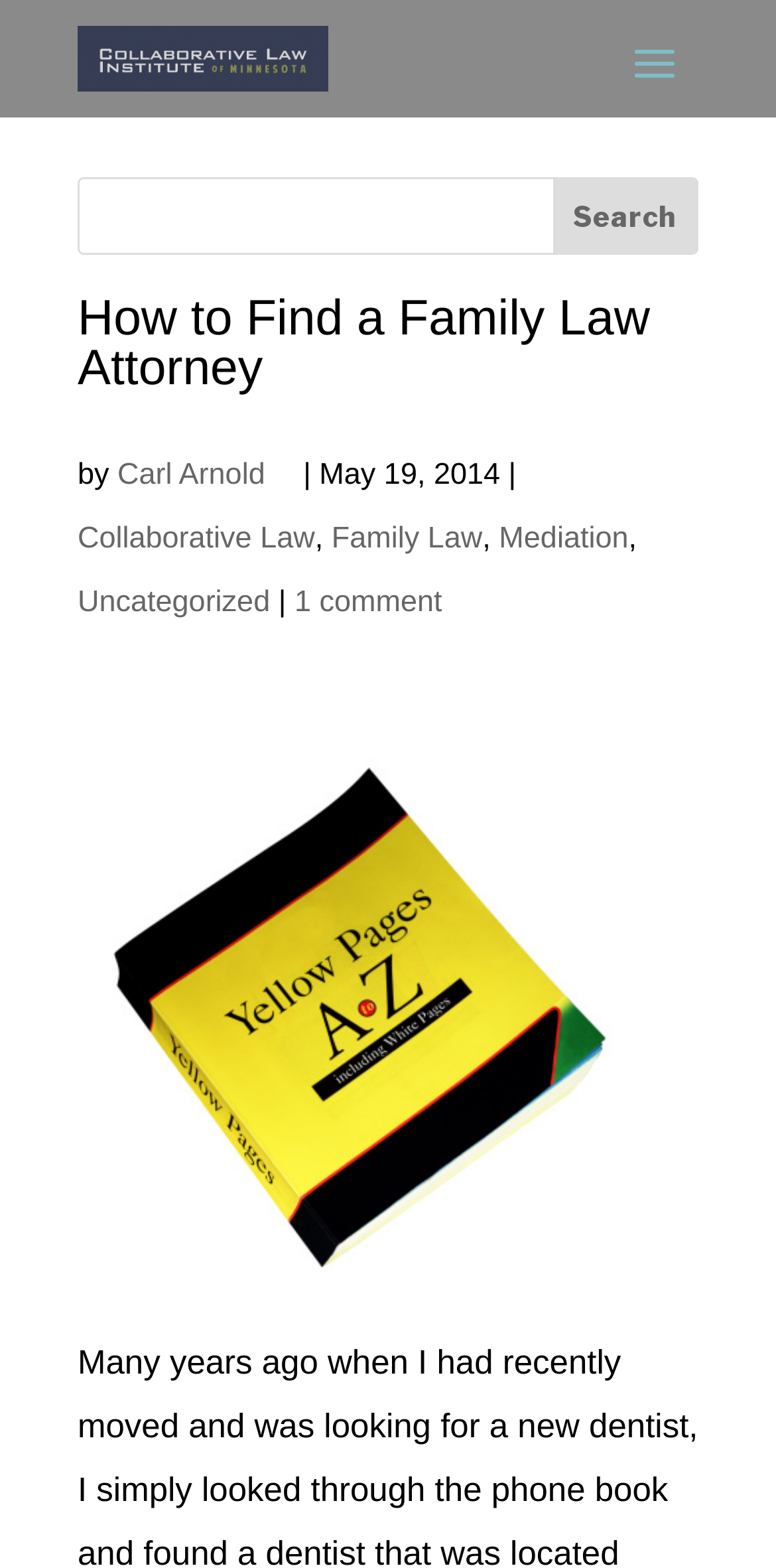Find and specify the bounding box coordinates that correspond to the clickable region for the instruction: "View categories".

None